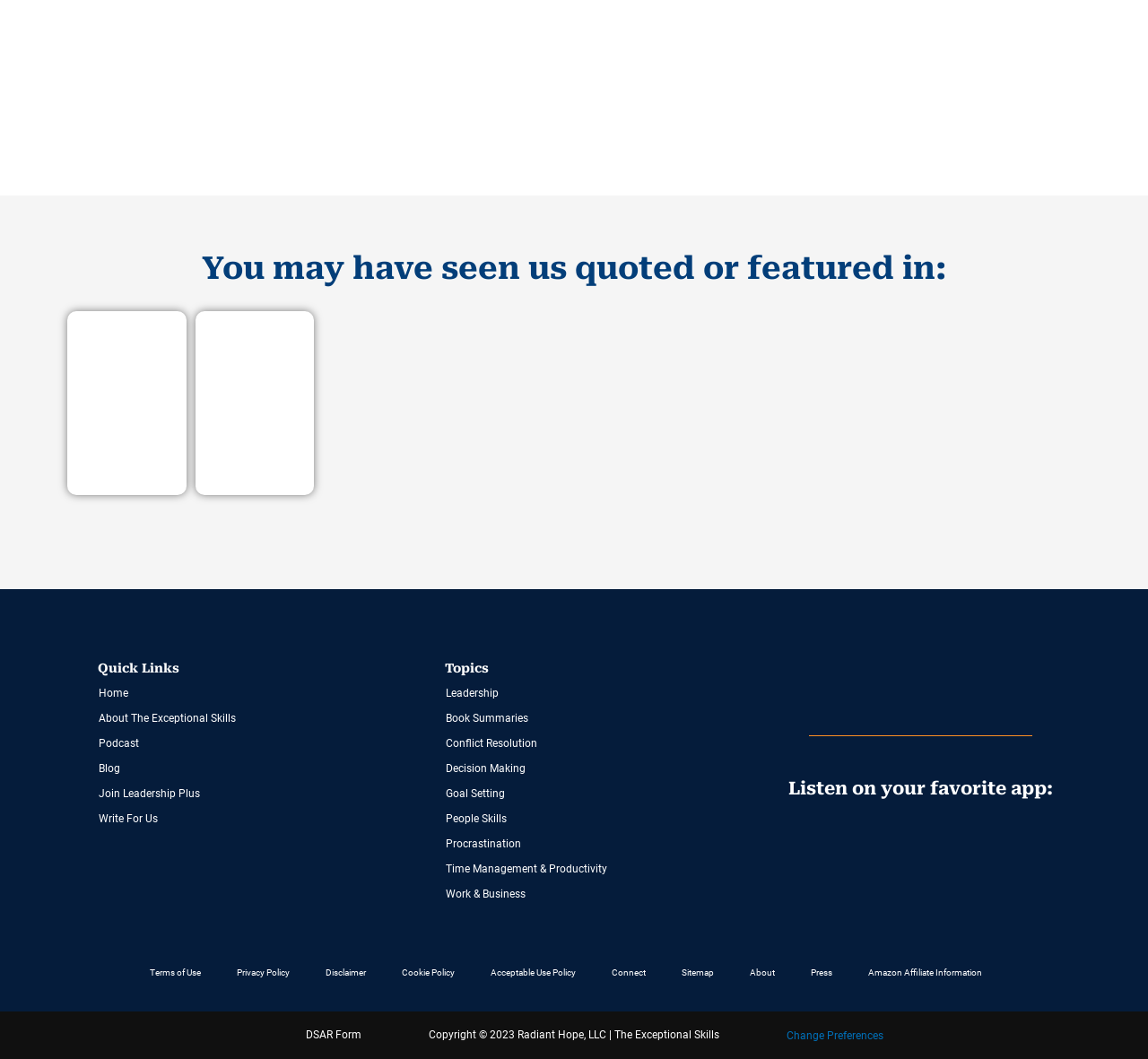Based on the image, provide a detailed and complete answer to the question: 
What are the main topics covered on this website?

I found the answer by examining the links under the 'Topics' heading, which include 'Leadership', 'Book Summaries', 'Conflict Resolution', and several others. These links suggest that the website covers a range of topics related to personal development and skills.